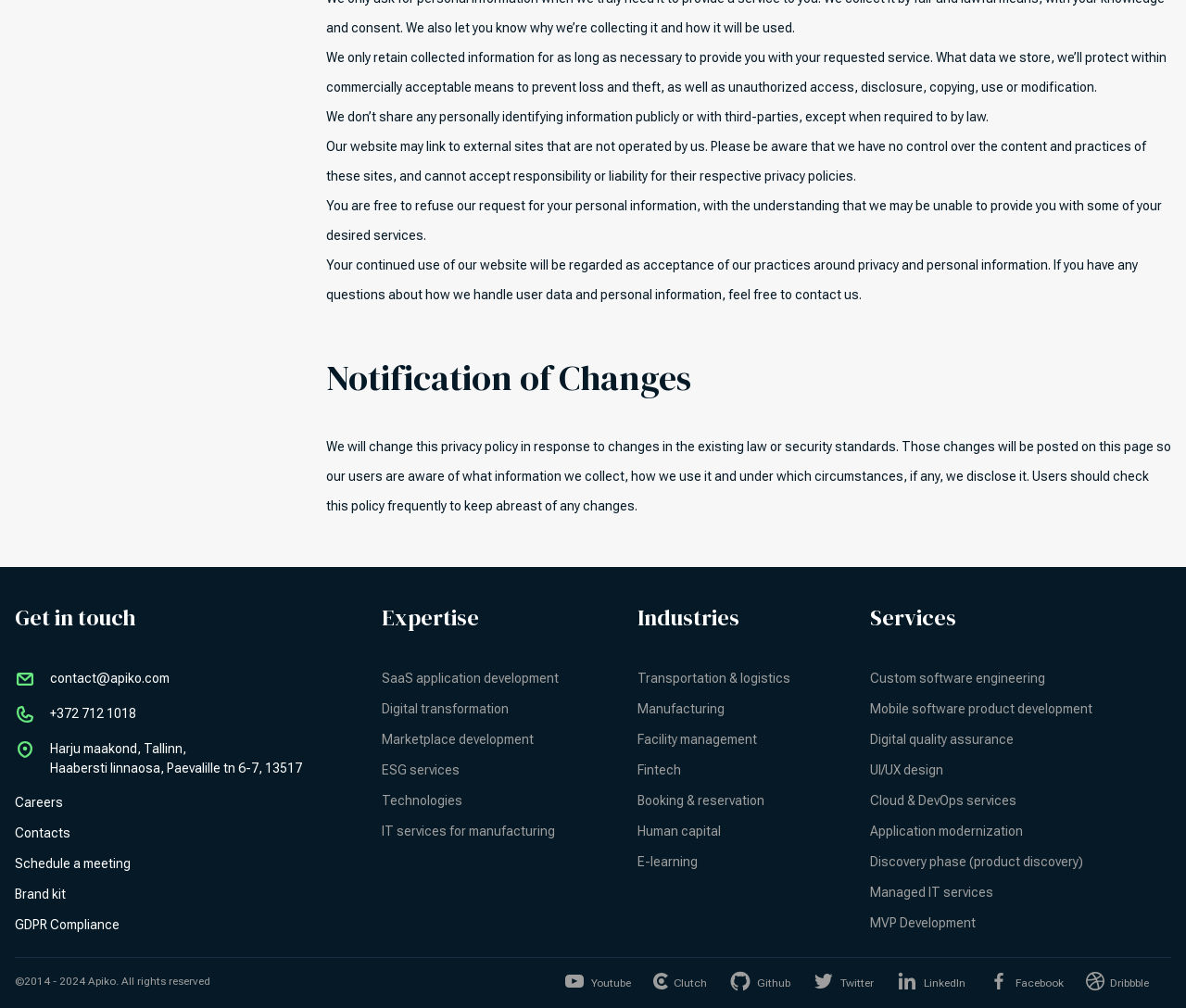Determine the bounding box coordinates of the clickable element necessary to fulfill the instruction: "Get in touch". Provide the coordinates as four float numbers within the 0 to 1 range, i.e., [left, top, right, bottom].

[0.012, 0.597, 0.115, 0.628]